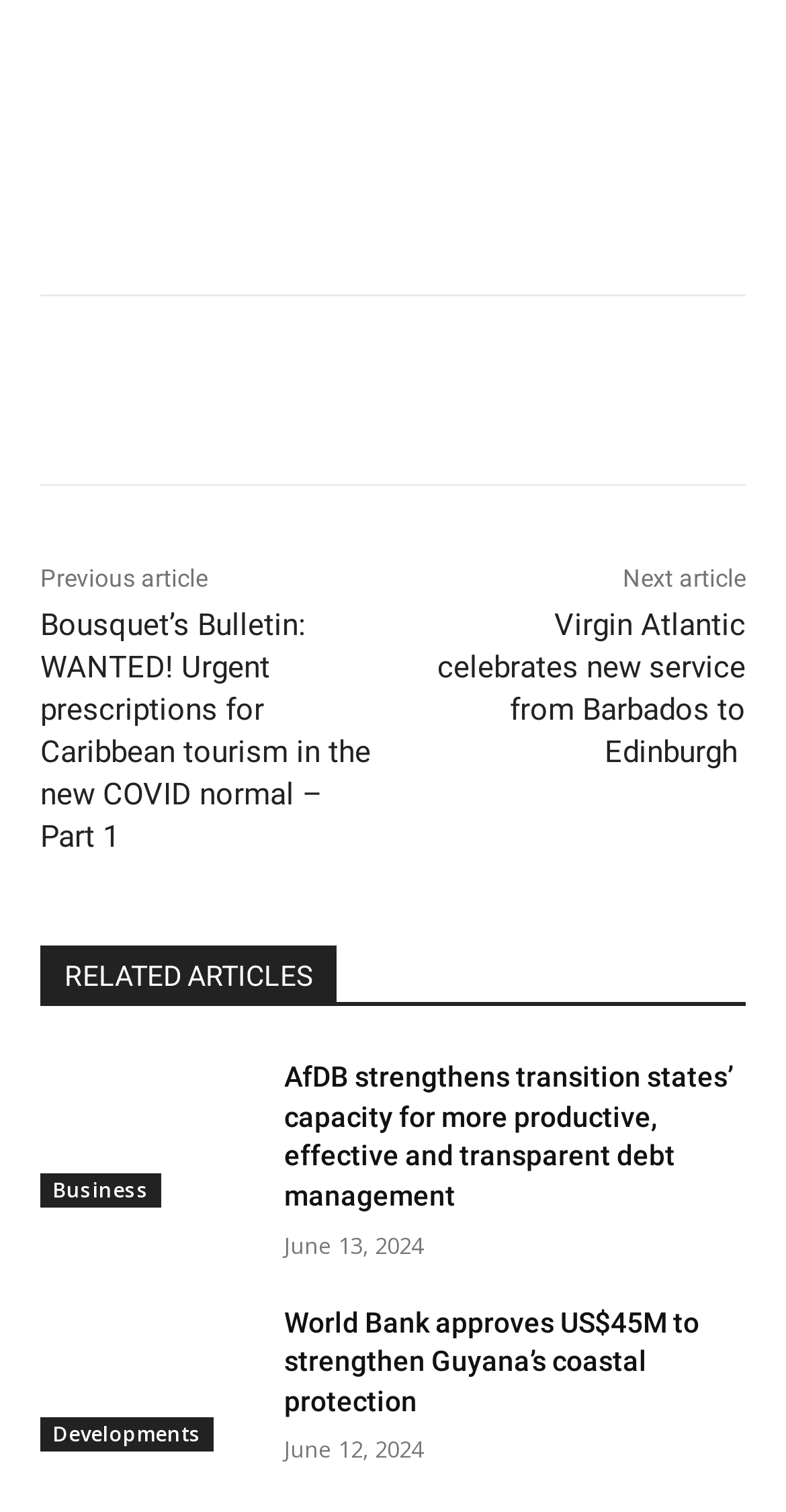Pinpoint the bounding box coordinates for the area that should be clicked to perform the following instruction: "Check the time of the World Bank approval article".

[0.362, 0.948, 0.538, 0.968]